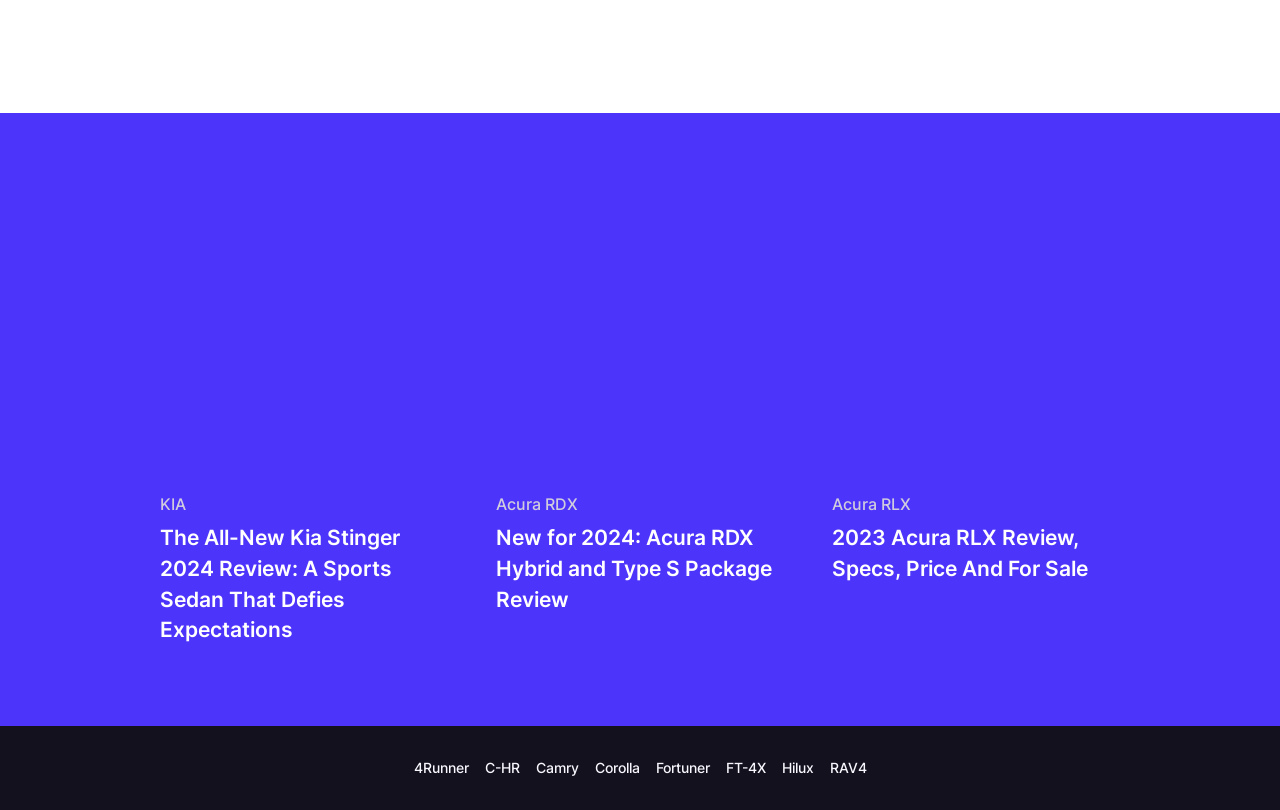Could you specify the bounding box coordinates for the clickable section to complete the following instruction: "Navigate to Corolla"?

[0.464, 0.936, 0.5, 0.961]